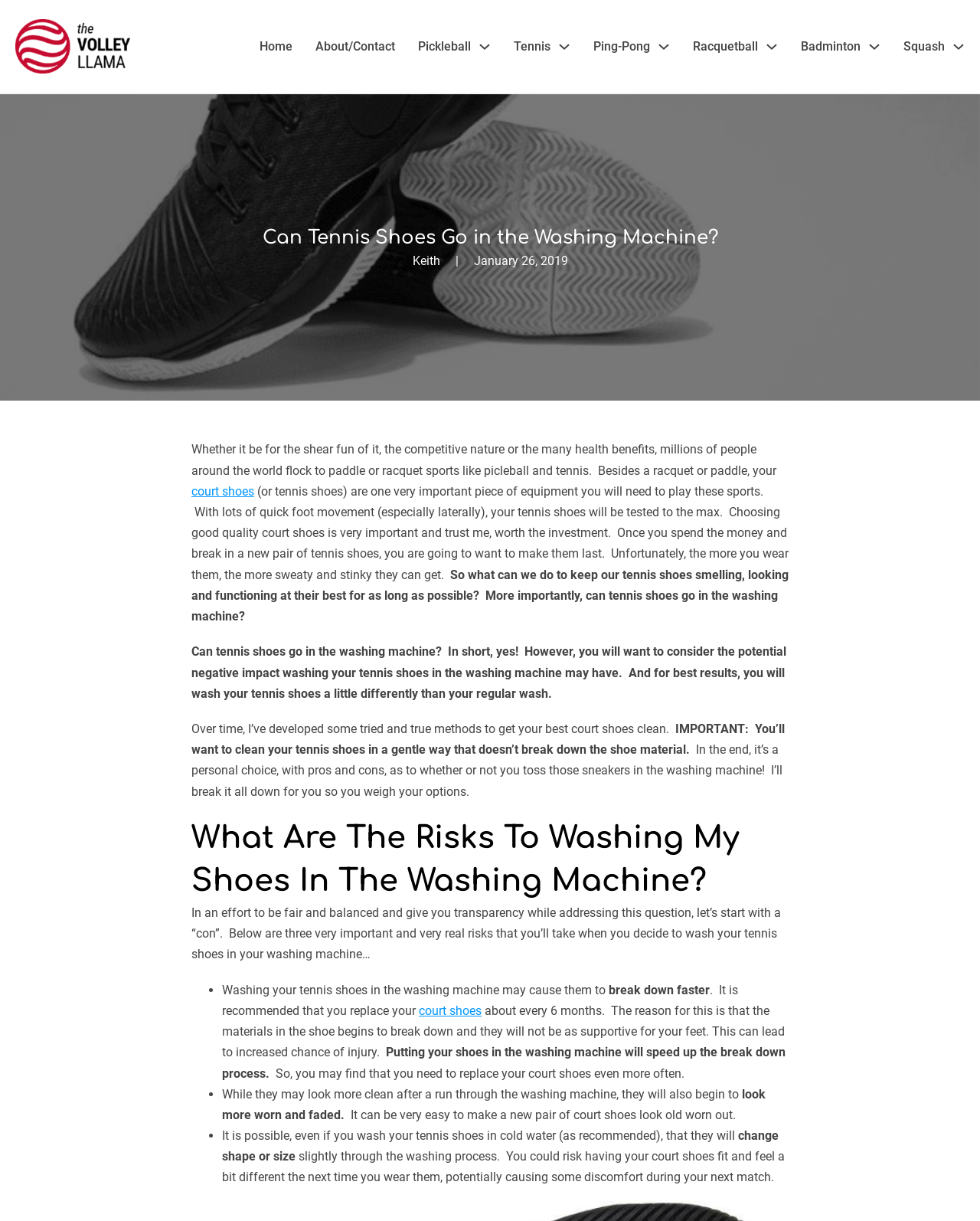What is the purpose of choosing good quality court shoes? Refer to the image and provide a one-word or short phrase answer.

To prevent injury